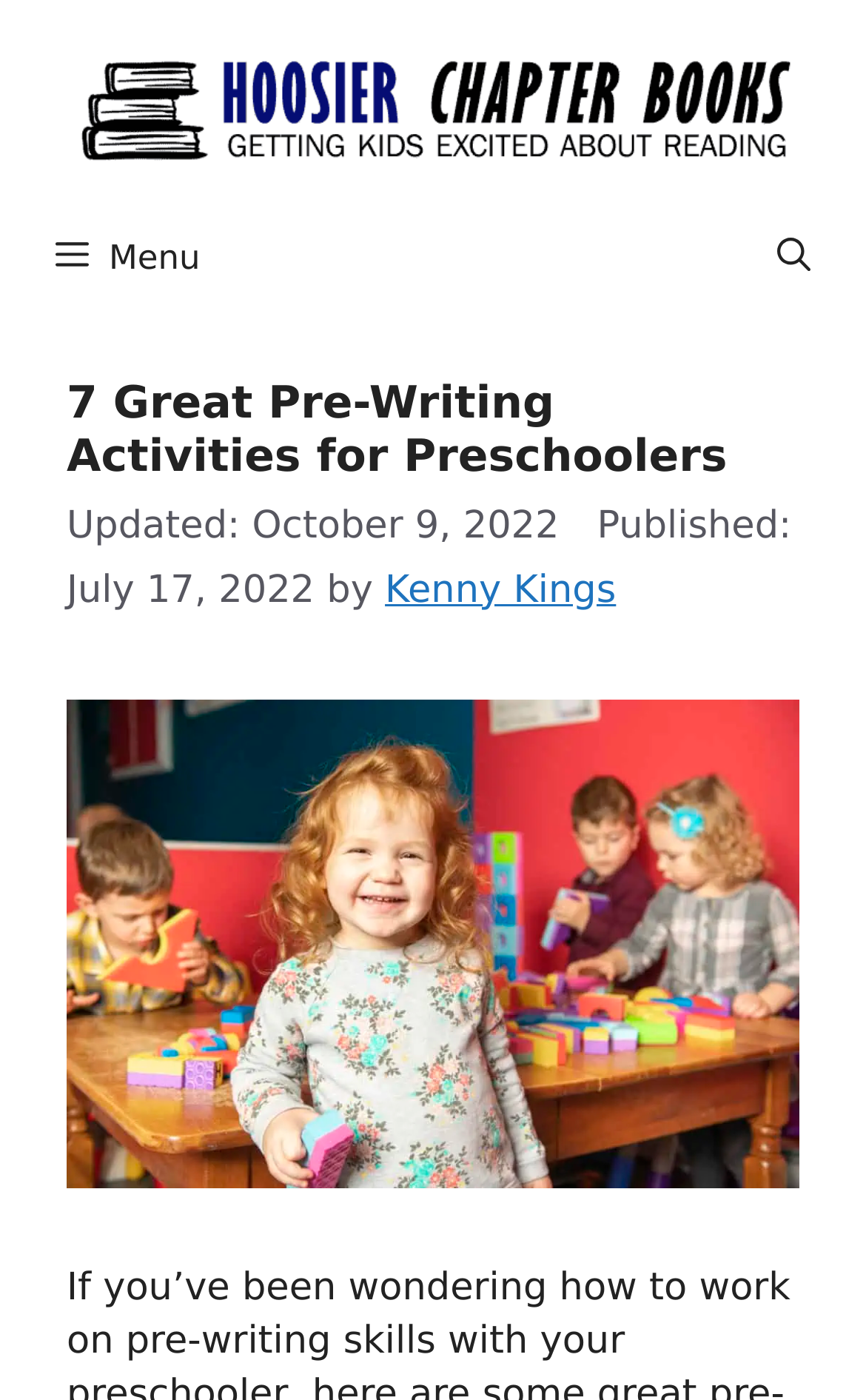What is the date of the article?
Using the visual information from the image, give a one-word or short-phrase answer.

October 9, 2022